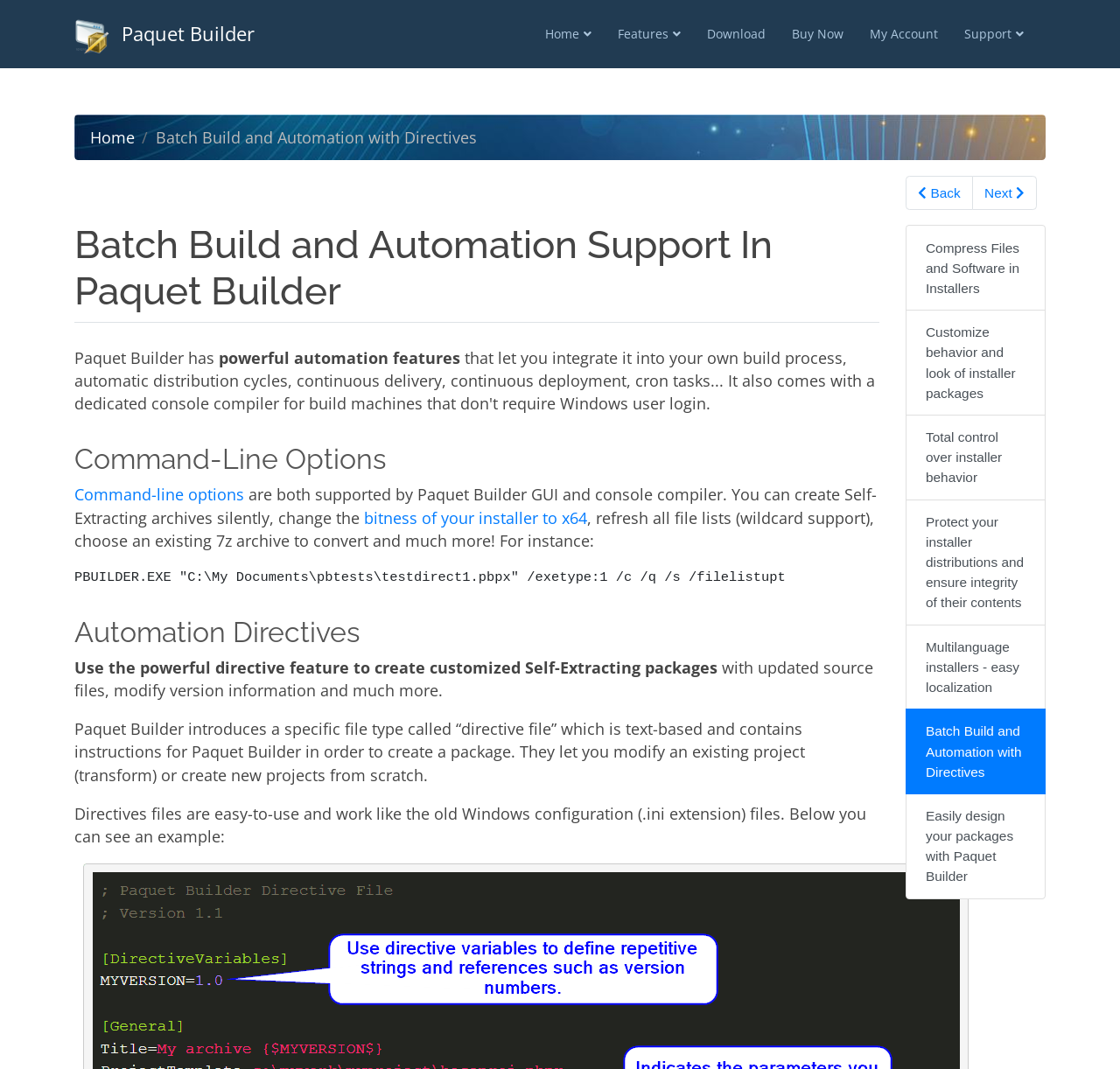Please identify the bounding box coordinates of the area that needs to be clicked to fulfill the following instruction: "View the next feature in the tour."

[0.868, 0.164, 0.926, 0.196]